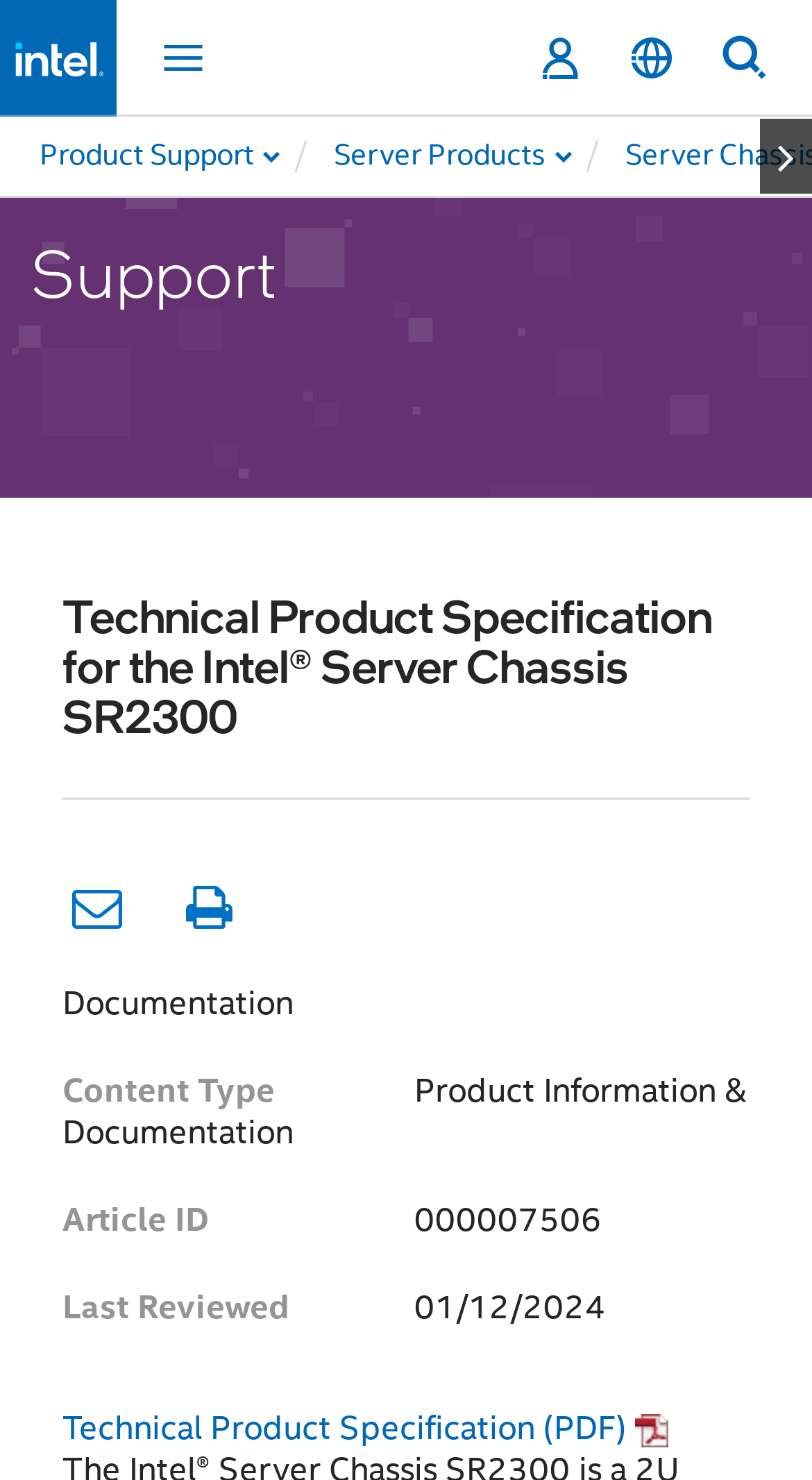Extract the bounding box coordinates for the HTML element that matches this description: "parent_node: Product Support title="next item"". The coordinates should be four float numbers between 0 and 1, i.e., [left, top, right, bottom].

[0.936, 0.08, 1.0, 0.131]